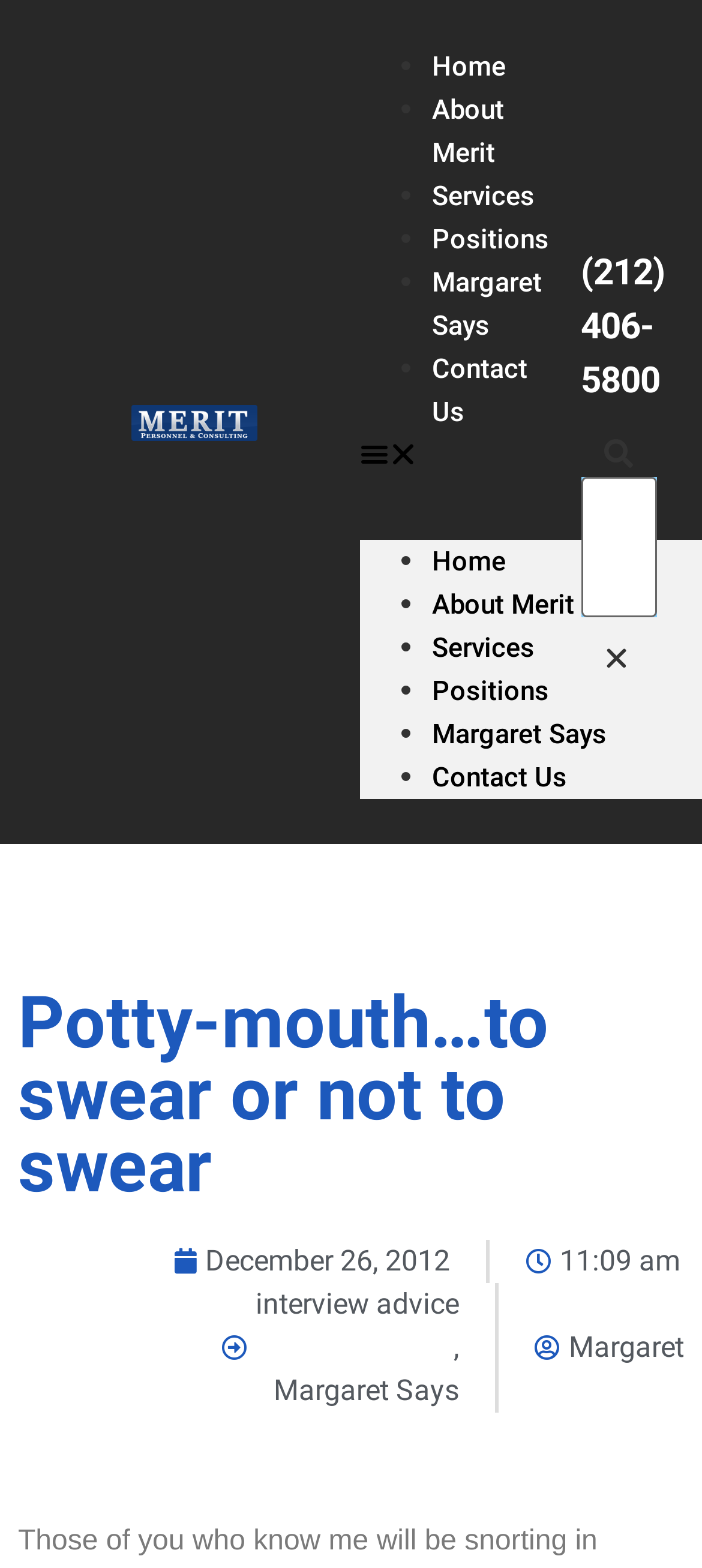Please answer the following question using a single word or phrase: How many search boxes are there?

1